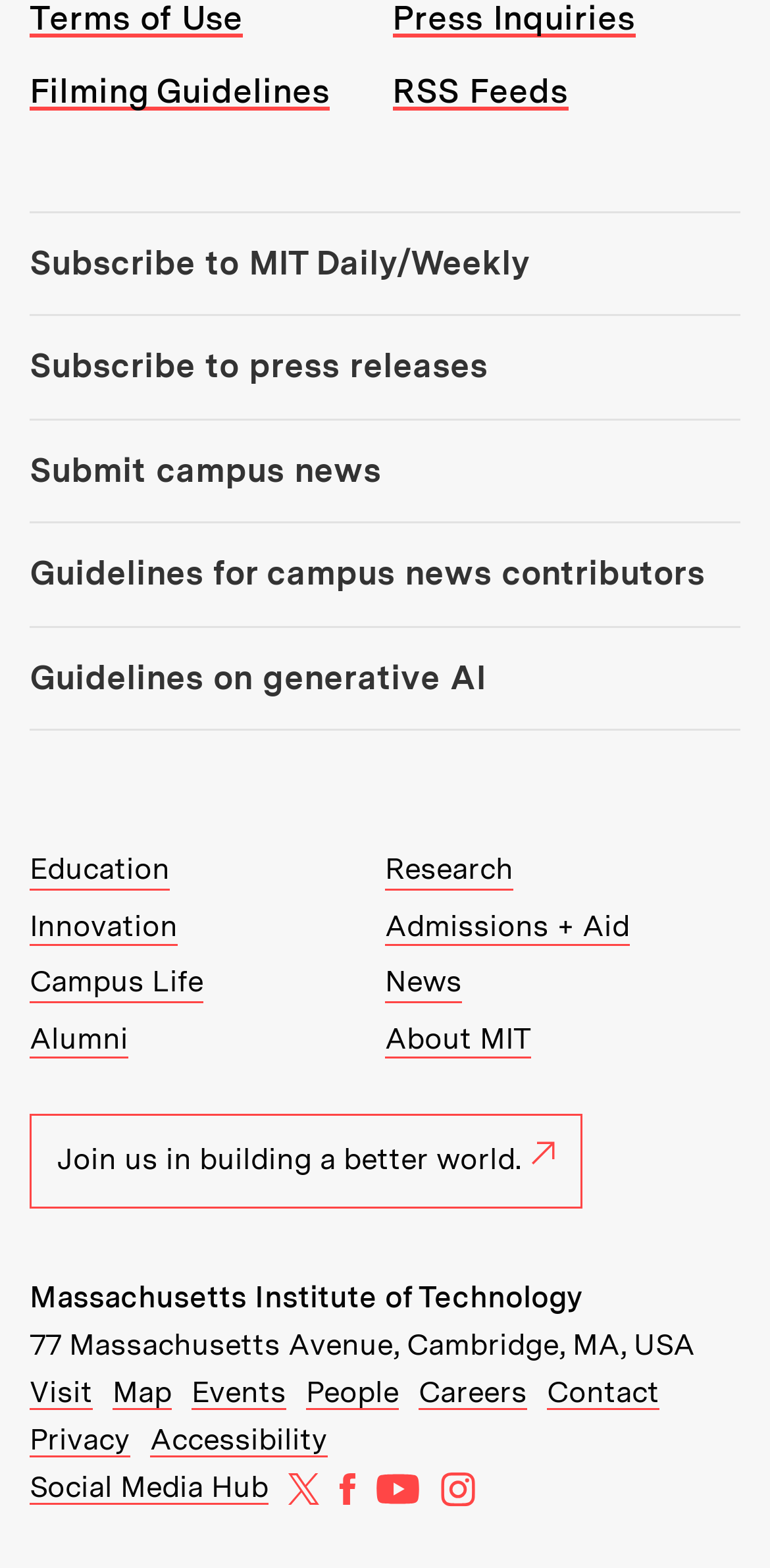Please mark the clickable region by giving the bounding box coordinates needed to complete this instruction: "Click on the link 'What can I still sow in the summer in my garden?'".

None